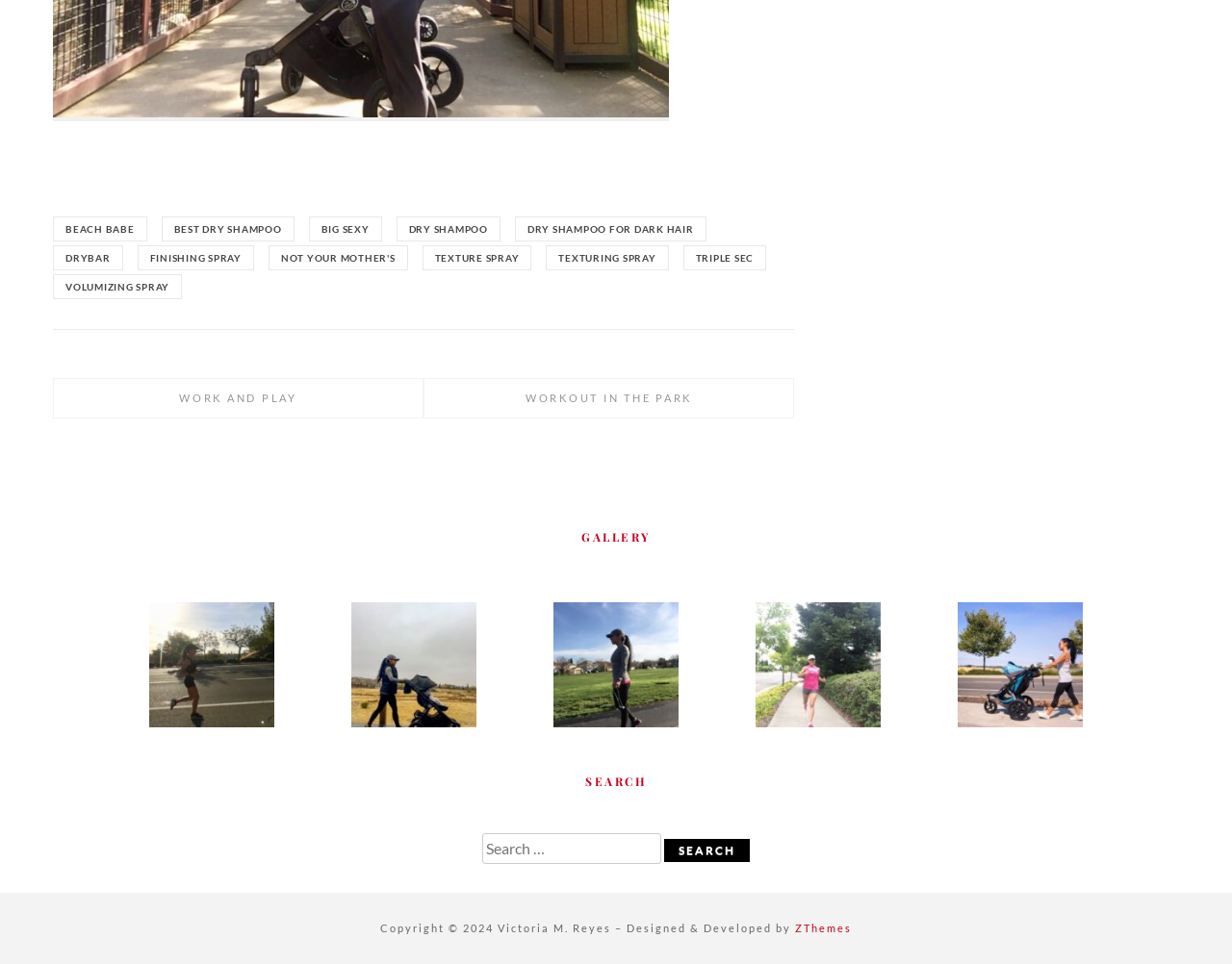Examine the image and give a thorough answer to the following question:
Who is the copyright holder of the website?

The copyright information is located at the bottom of the webpage, stating 'Copyright © 2024 Victoria M. Reyes'.